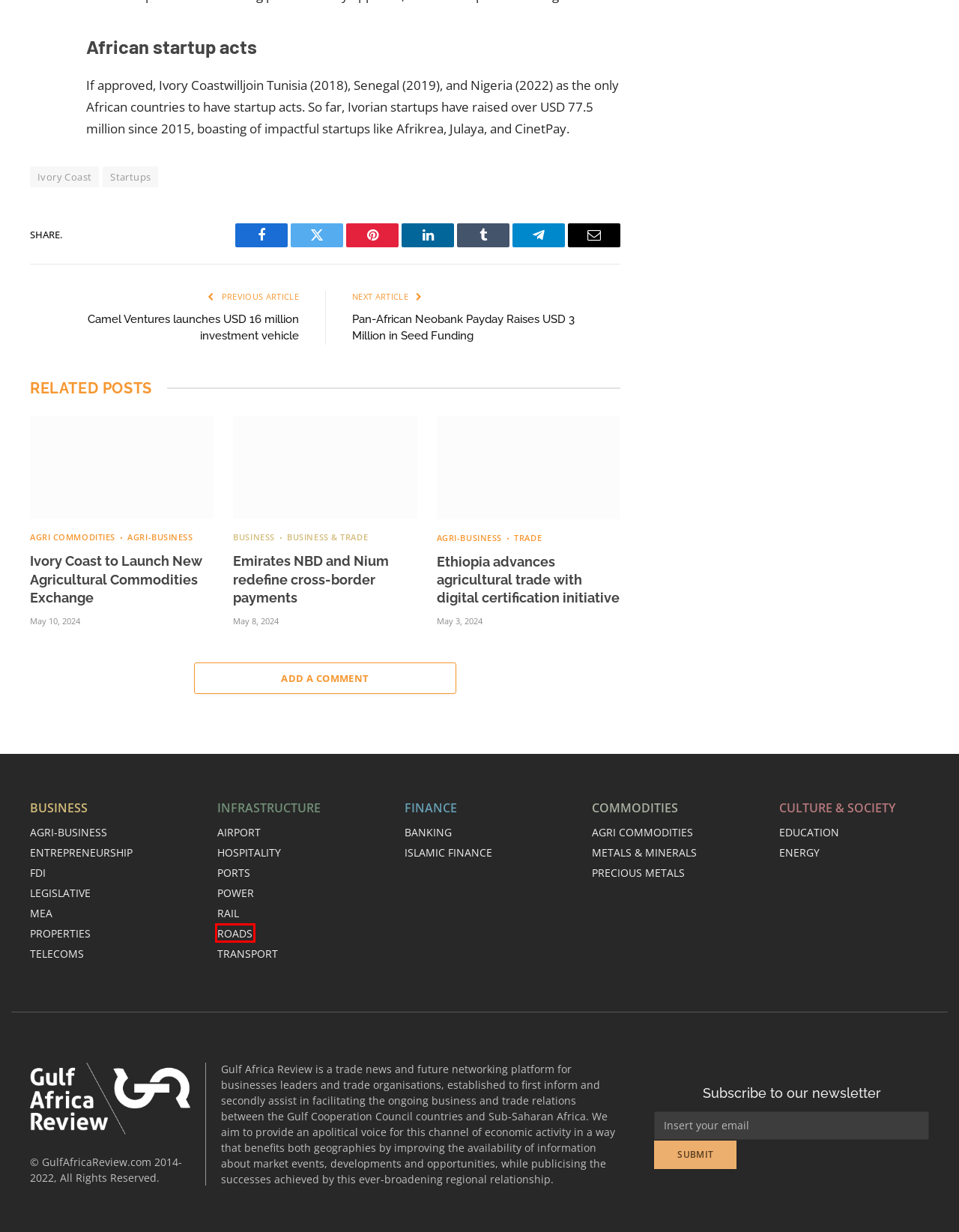After examining the screenshot of a webpage with a red bounding box, choose the most accurate webpage description that corresponds to the new page after clicking the element inside the red box. Here are the candidates:
A. Properties Archives - Gulf Africa Review
B. MEA Archives - Gulf Africa Review
C. Business Archives - Gulf Africa Review
D. Camel Ventures launches USD 16 million investment vehicle
E. Roads Archives - Gulf Africa Review
F. Agri commodities Archives - Gulf Africa Review
G. Transport Archives - Gulf Africa Review
H. Entrepreneurship Archives - Gulf Africa Review

E